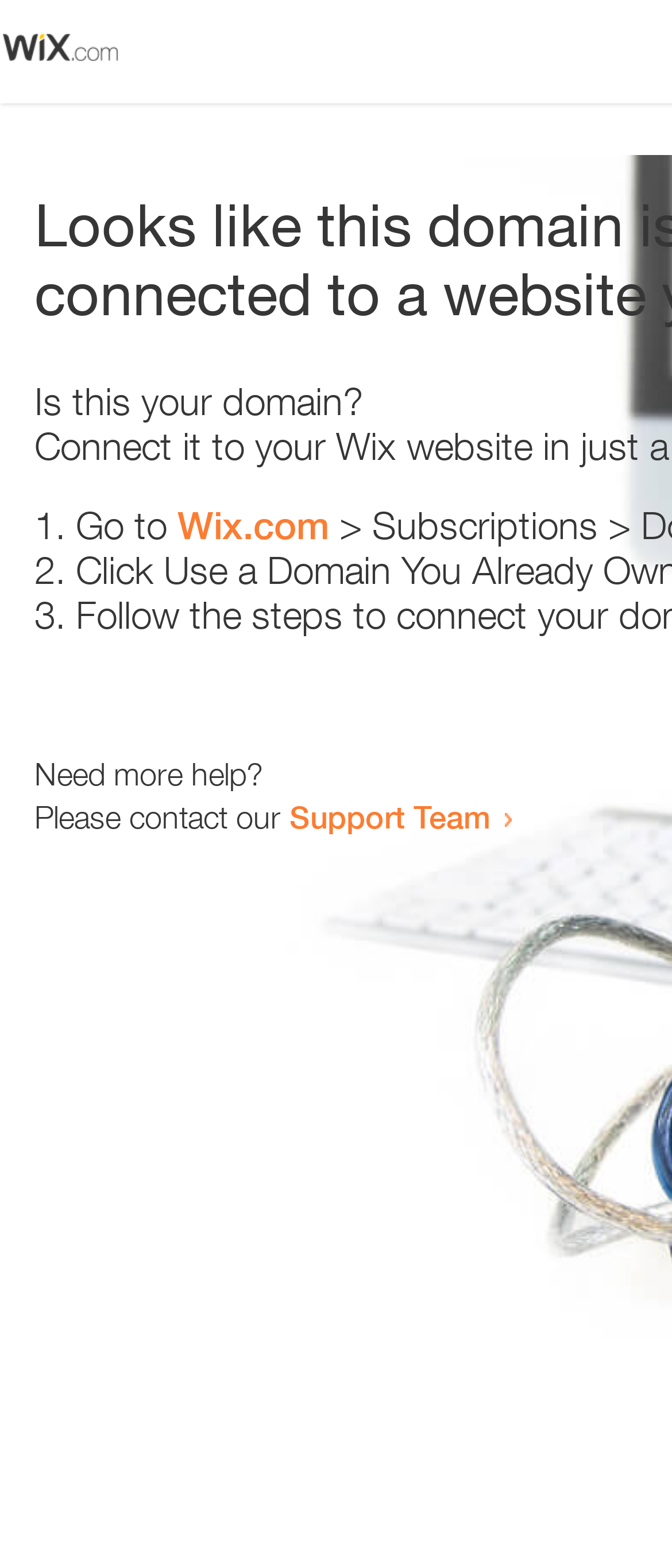Locate the primary headline on the webpage and provide its text.

Looks like this domain isn't
connected to a website yet